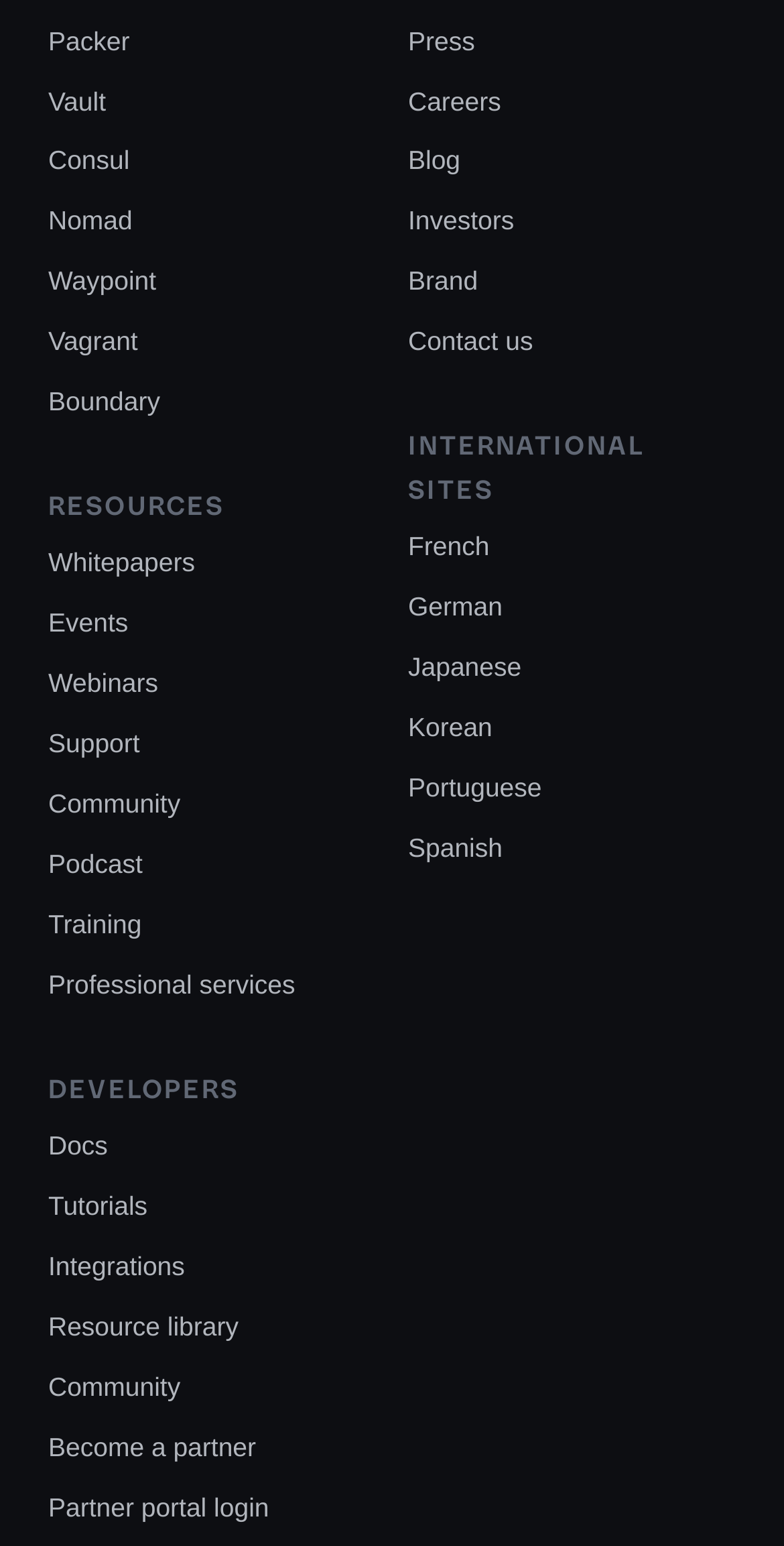Pinpoint the bounding box coordinates of the clickable element to carry out the following instruction: "Click on Packer."

[0.062, 0.015, 0.165, 0.038]